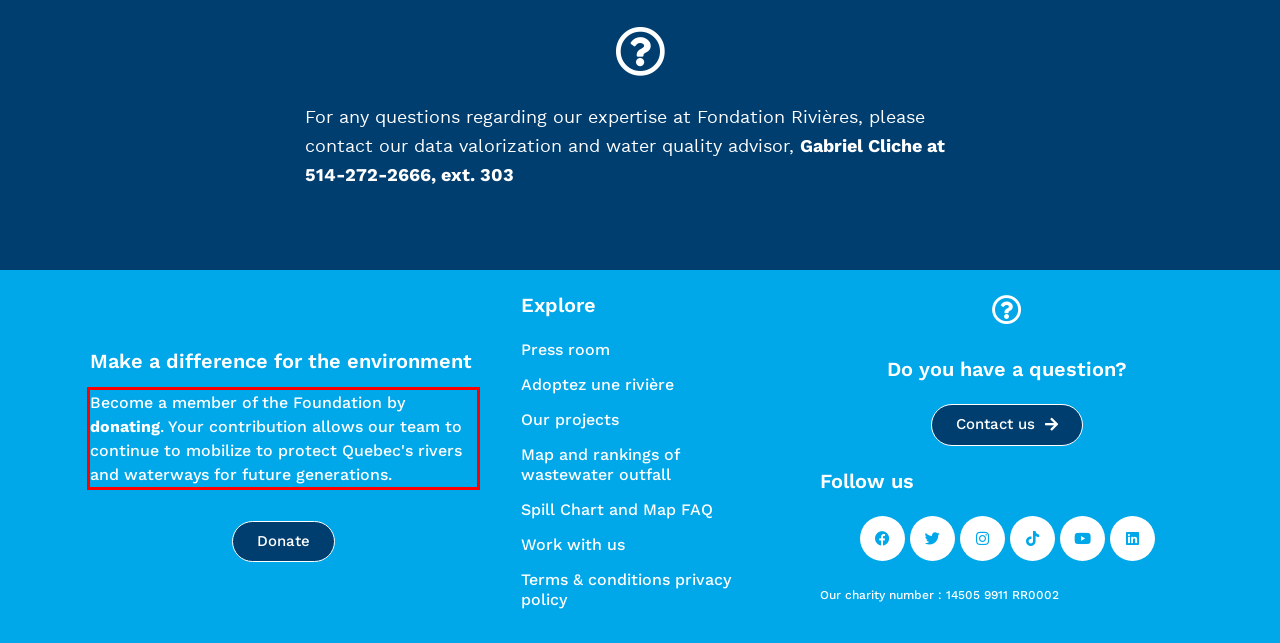Analyze the webpage screenshot and use OCR to recognize the text content in the red bounding box.

Become a member of the Foundation by donating. Your contribution allows our team to continue to mobilize to protect Quebec's rivers and waterways for future generations.